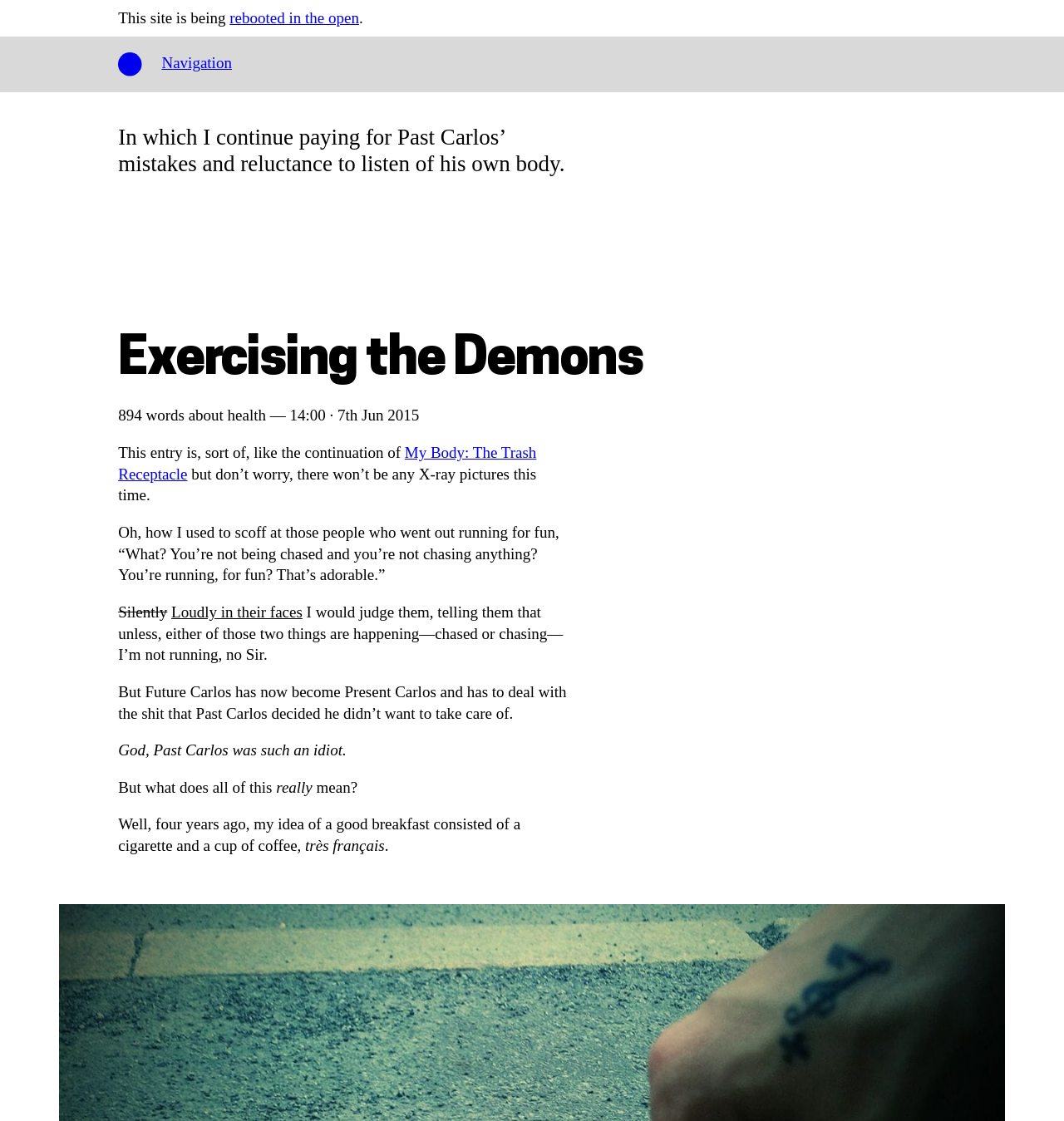What is the author's attitude towards his past self?
Please respond to the question with a detailed and thorough explanation.

The author's attitude towards his past self can be inferred as critical because he mentions 'God, Past Carlos was such an idiot' and 'But Future Carlos has now become Present Carlos and has to deal with the shit that Past Carlos decided he didn’t want to take care of', indicating that he is disappointed and frustrated with the decisions he made in the past.